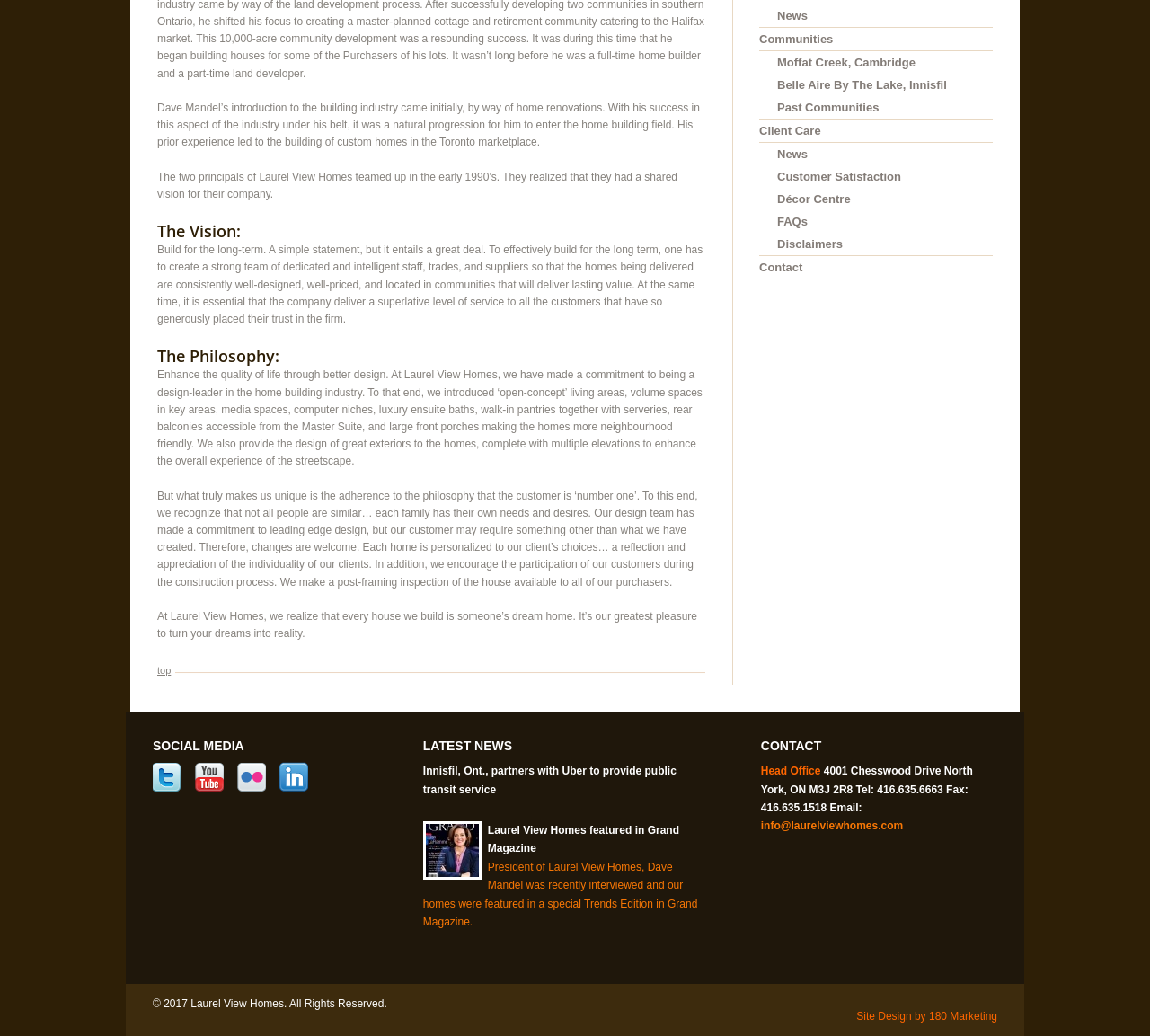Given the description Communities, predict the bounding box coordinates of the UI element. Ensure the coordinates are in the format (top-left x, top-left y, bottom-right x, bottom-right y) and all values are between 0 and 1.

[0.66, 0.027, 0.724, 0.049]